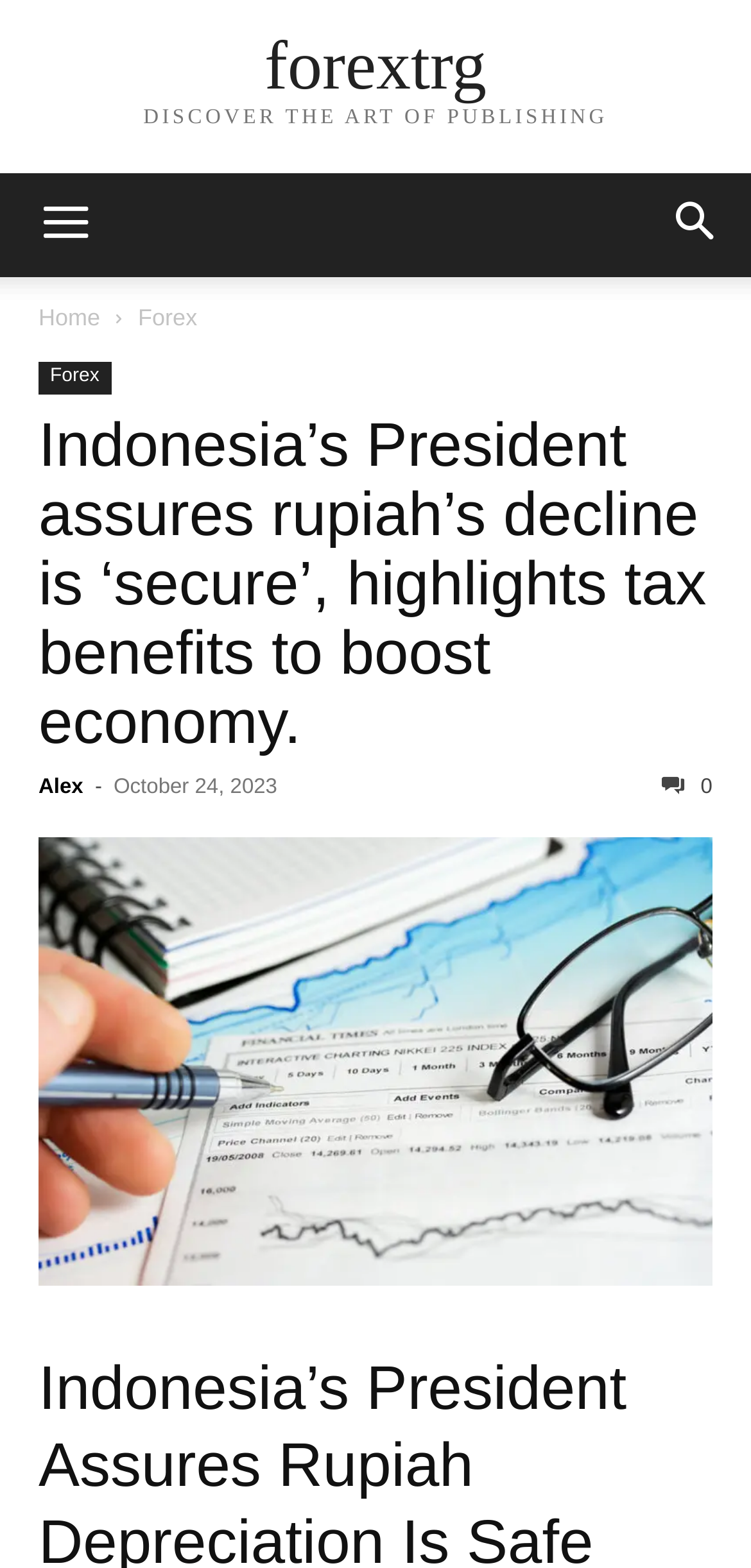Please locate the bounding box coordinates of the element's region that needs to be clicked to follow the instruction: "Click on the 'Home' link". The bounding box coordinates should be provided as four float numbers between 0 and 1, i.e., [left, top, right, bottom].

[0.051, 0.194, 0.133, 0.211]